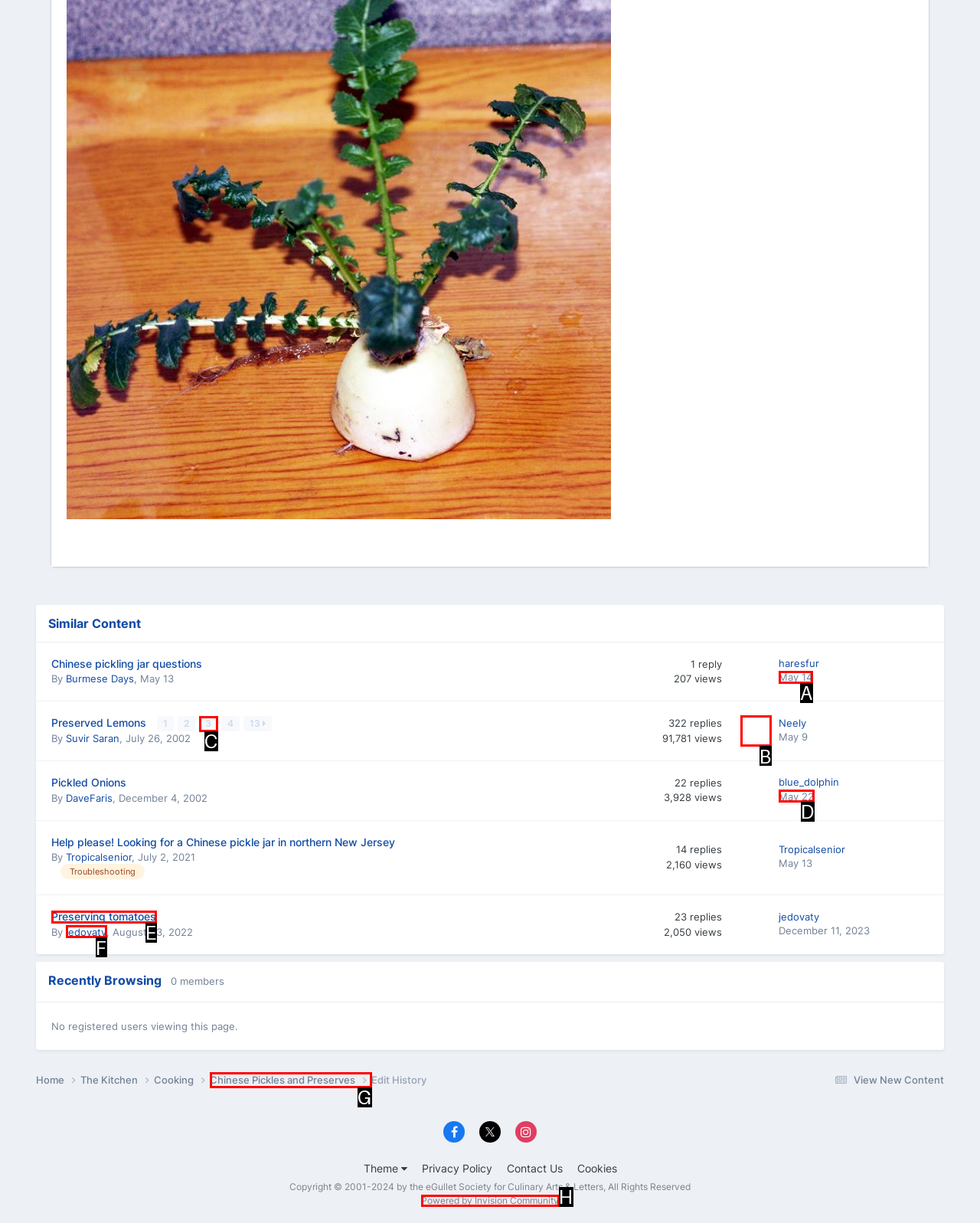Match the following description to a UI element: title="Go to Neely's profile"
Provide the letter of the matching option directly.

B